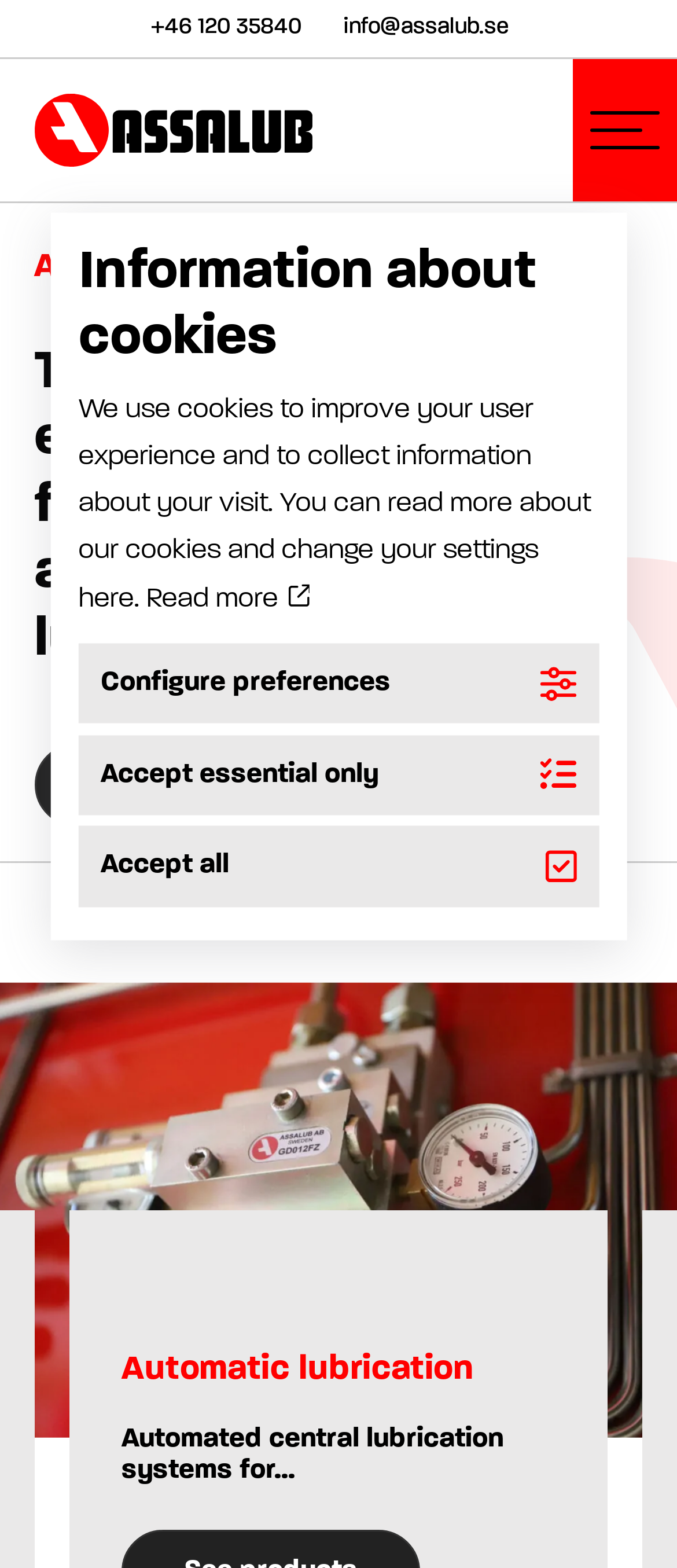What is the company name?
Based on the image, answer the question with as much detail as possible.

I found the company name by looking at the static text element located at the top of the webpage, which says 'Assalub AB'.